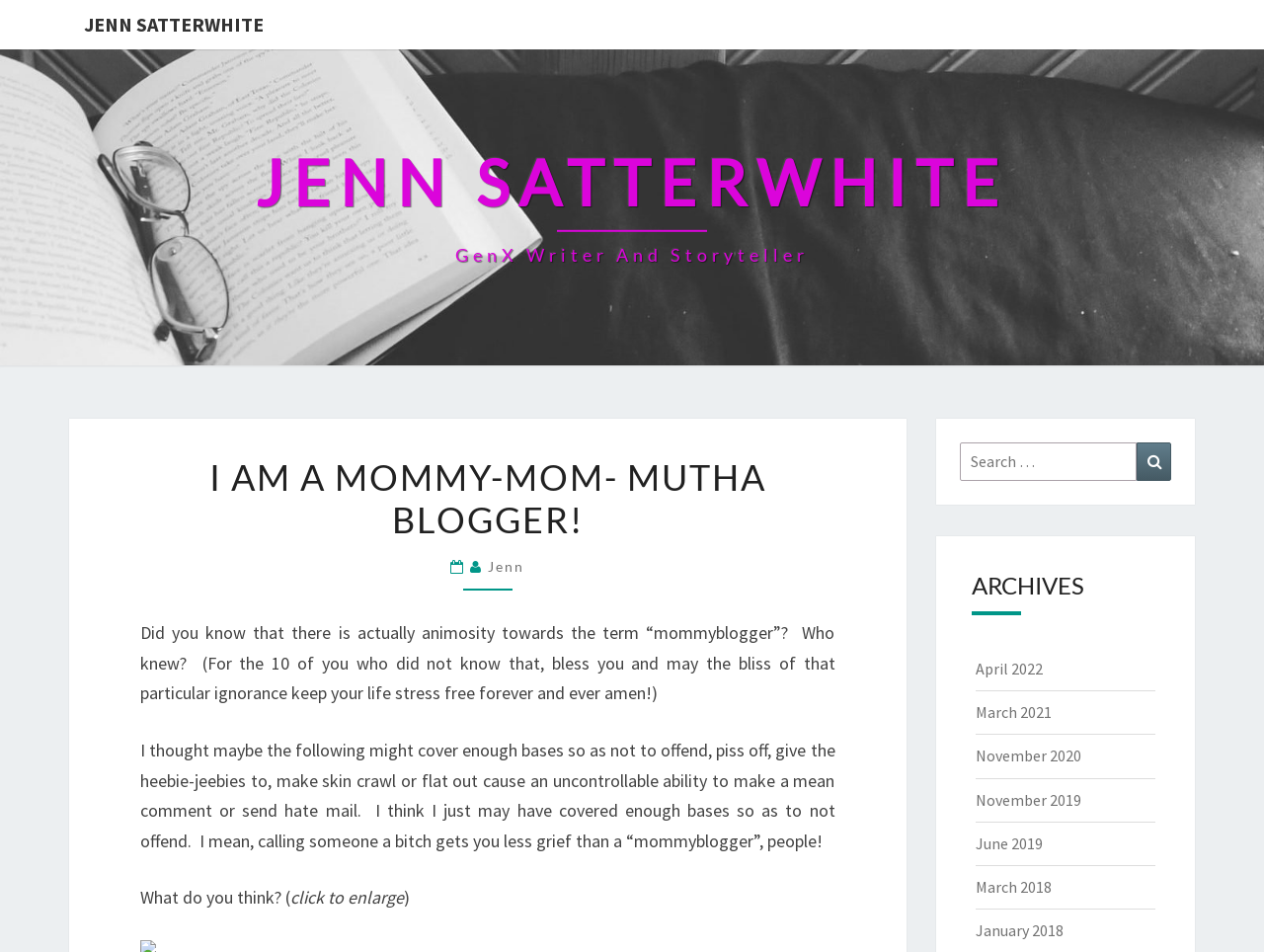Please identify the coordinates of the bounding box for the clickable region that will accomplish this instruction: "Click on the link to enlarge".

[0.23, 0.931, 0.32, 0.955]